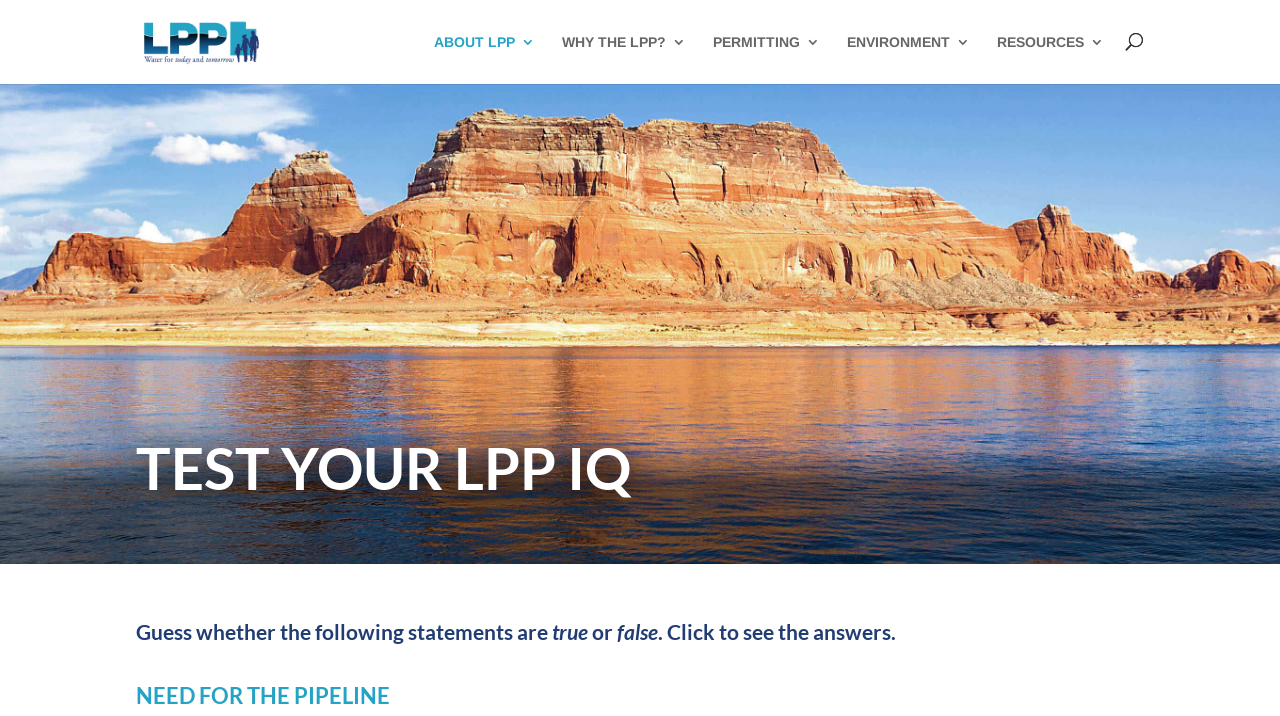Give an in-depth explanation of the webpage layout and content.

The webpage is about the Lake Powell Pipeline, with a focus on testing one's knowledge about the topic. At the top left, there is a logo image of Lake Powell Pipeline, accompanied by a link with the same name. Below the logo, there are five links in a row, labeled "ABOUT LPP 3", "WHY THE LPP? 3", "PERMITTING 3", "ENVIRONMENT 3", and "RESOURCES 3", which likely provide more information about the pipeline.

Above these links, there is a narrow search bar that spans almost the entire width of the page. At the bottom left, there is a heading that reads "TEST YOUR LPP IQ", followed by a subheading that explains the quiz format: guessing whether certain statements are true or false, with the option to click to see the answers.